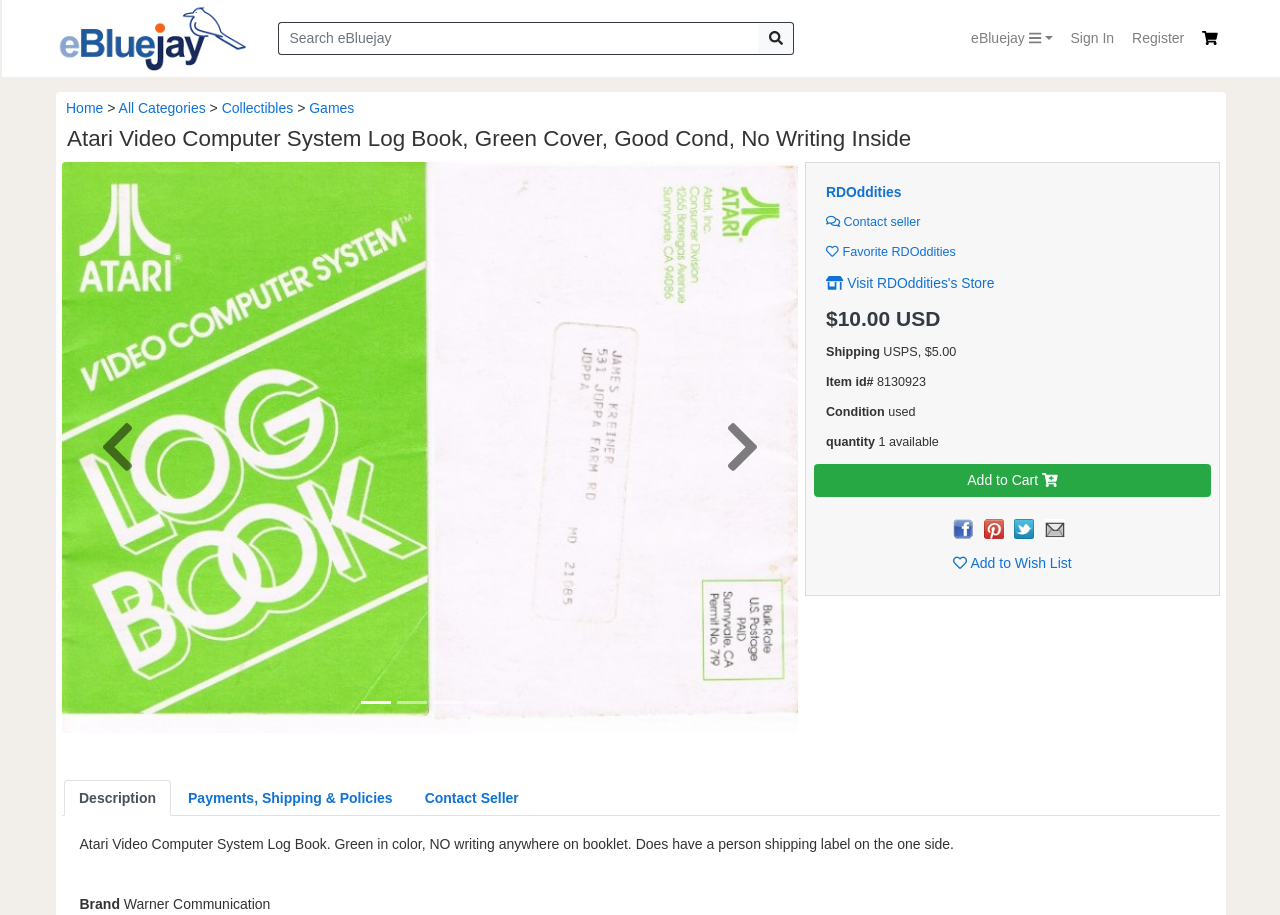Generate a comprehensive description of the webpage content.

This webpage appears to be a product listing page on an online marketplace, specifically for an Atari Video Computer System Log Book with a green cover. 

At the top left, there is a link to the marketplace's homepage, accompanied by a small image. Next to it, there is a search bar with a button. On the top right, there are links to sign in, register, and view the shopping cart. 

Below the top navigation, there is a breadcrumb navigation menu with links to the home page, all categories, collectibles, and games. 

The main content of the page is dedicated to the product listing. There is a large image of the log book, with previous and next buttons above it. The product title, "Atari Video Computer System Log Book, Green Cover, Good Cond, No Writing Inside", is displayed prominently. 

Below the image, there are links to the seller's profile, contact information, and store. The product price, $10.00 USD, is displayed, along with shipping information, including the shipping carrier and cost. There is also information about the item's condition, quantity, and item ID. 

An "Add to Cart" button is located below the product details. There are also links to add the item to a wish list and view similar items. 

At the bottom of the page, there is a tab list with tabs for the product description, payment and shipping information, and contact seller. The description tab is currently selected, displaying a detailed description of the log book, including its condition and features.